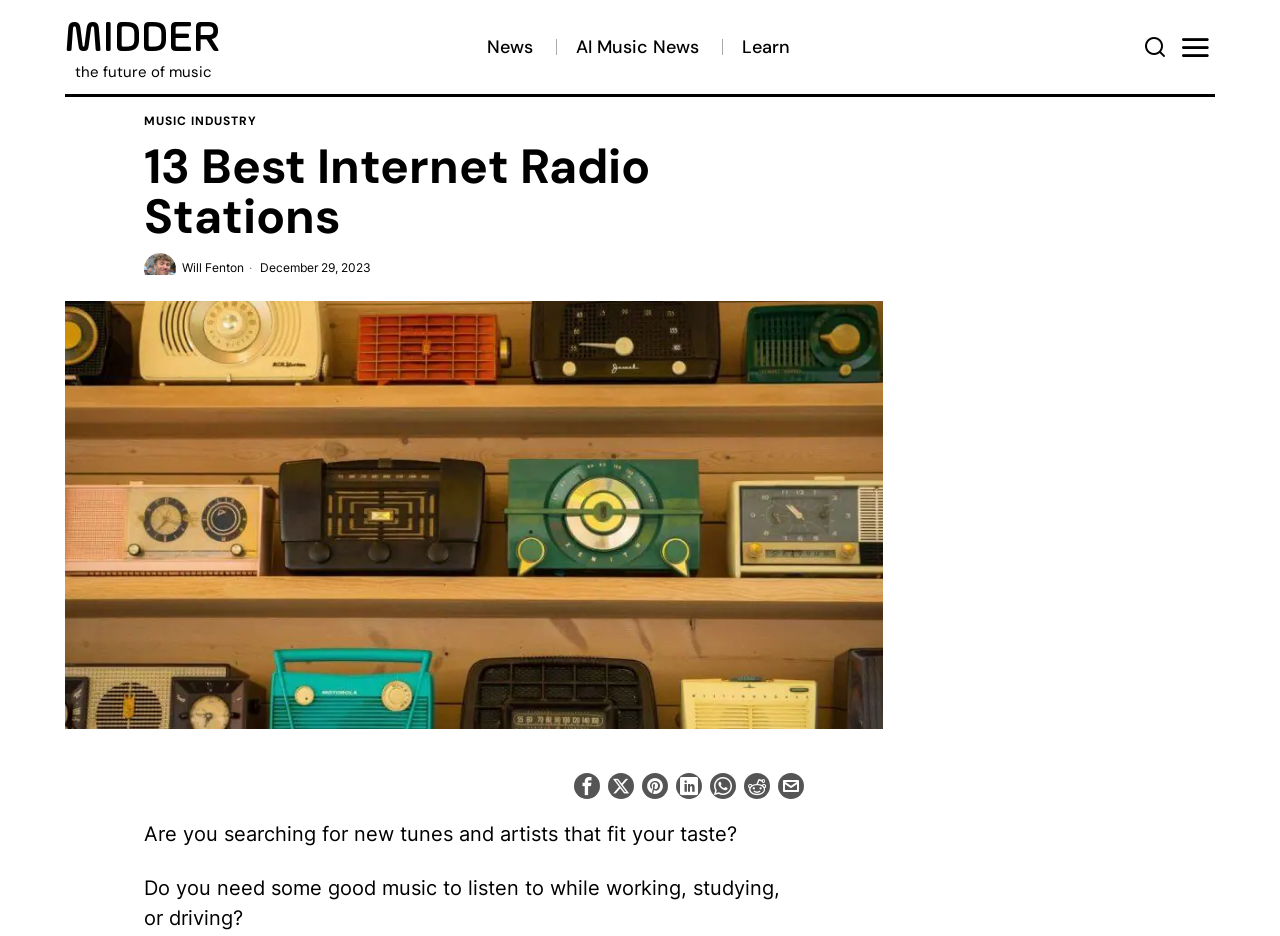Find the bounding box coordinates for the UI element whose description is: "AI music news". The coordinates should be four float numbers between 0 and 1, in the format [left, top, right, bottom].

[0.434, 0.029, 0.564, 0.072]